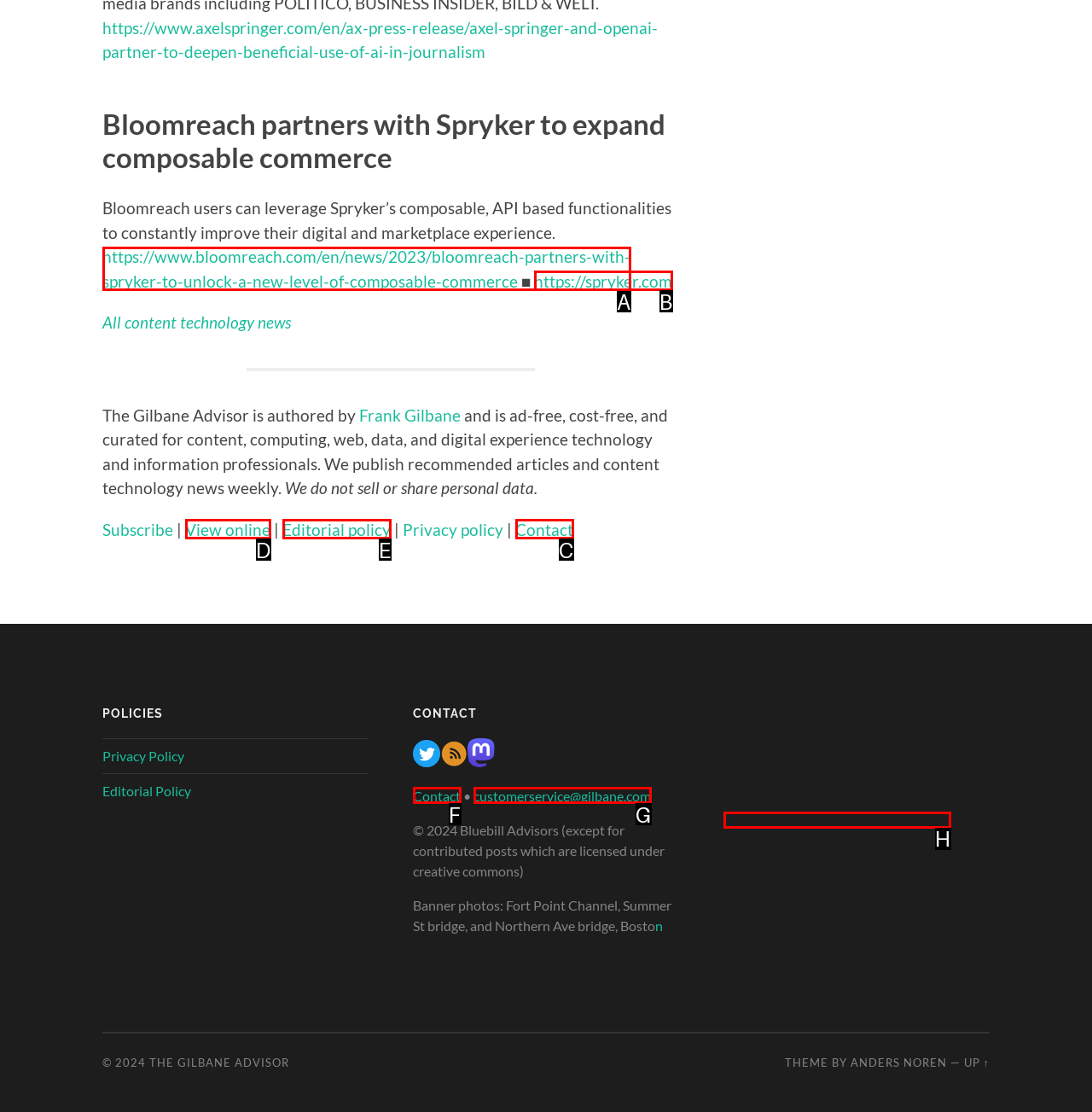Look at the highlighted elements in the screenshot and tell me which letter corresponds to the task: Contact the Gilbane Advisor.

C